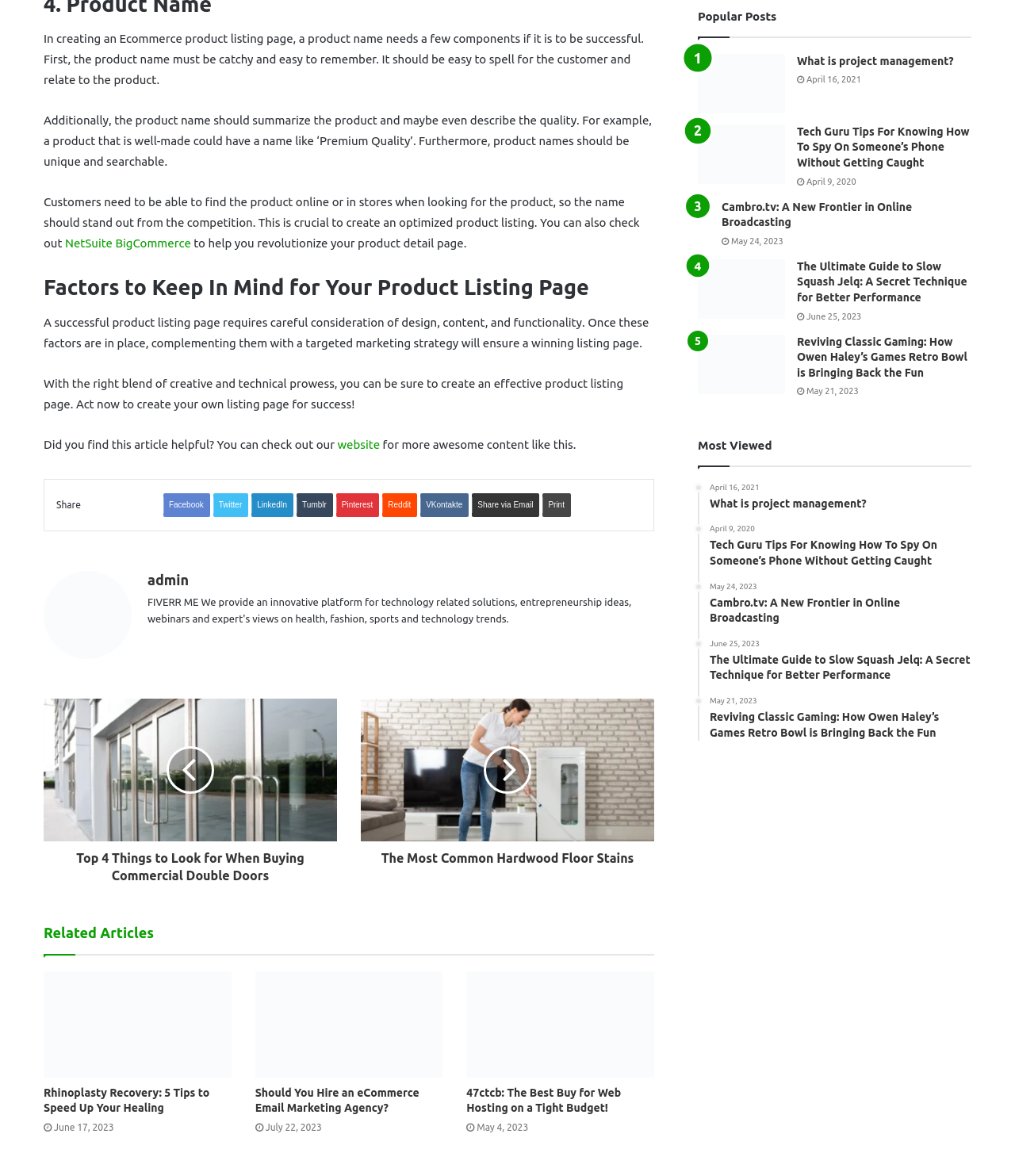Could you specify the bounding box coordinates for the clickable section to complete the following instruction: "Share on Facebook"?

[0.161, 0.419, 0.207, 0.44]